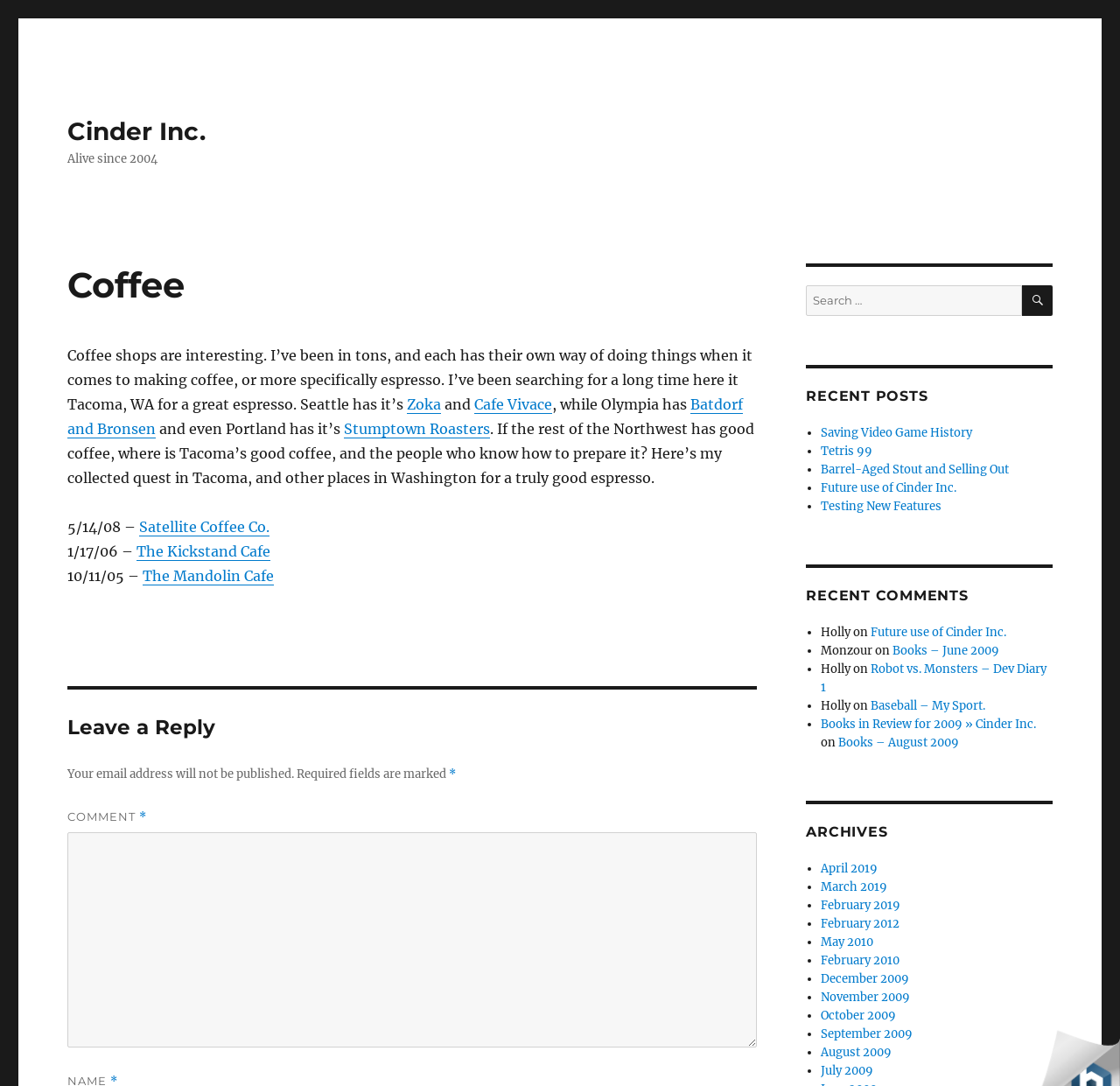Given the element description Future use of Cinder Inc., identify the bounding box coordinates for the UI element on the webpage screenshot. The format should be (top-left x, top-left y, bottom-right x, bottom-right y), with values between 0 and 1.

[0.777, 0.575, 0.898, 0.589]